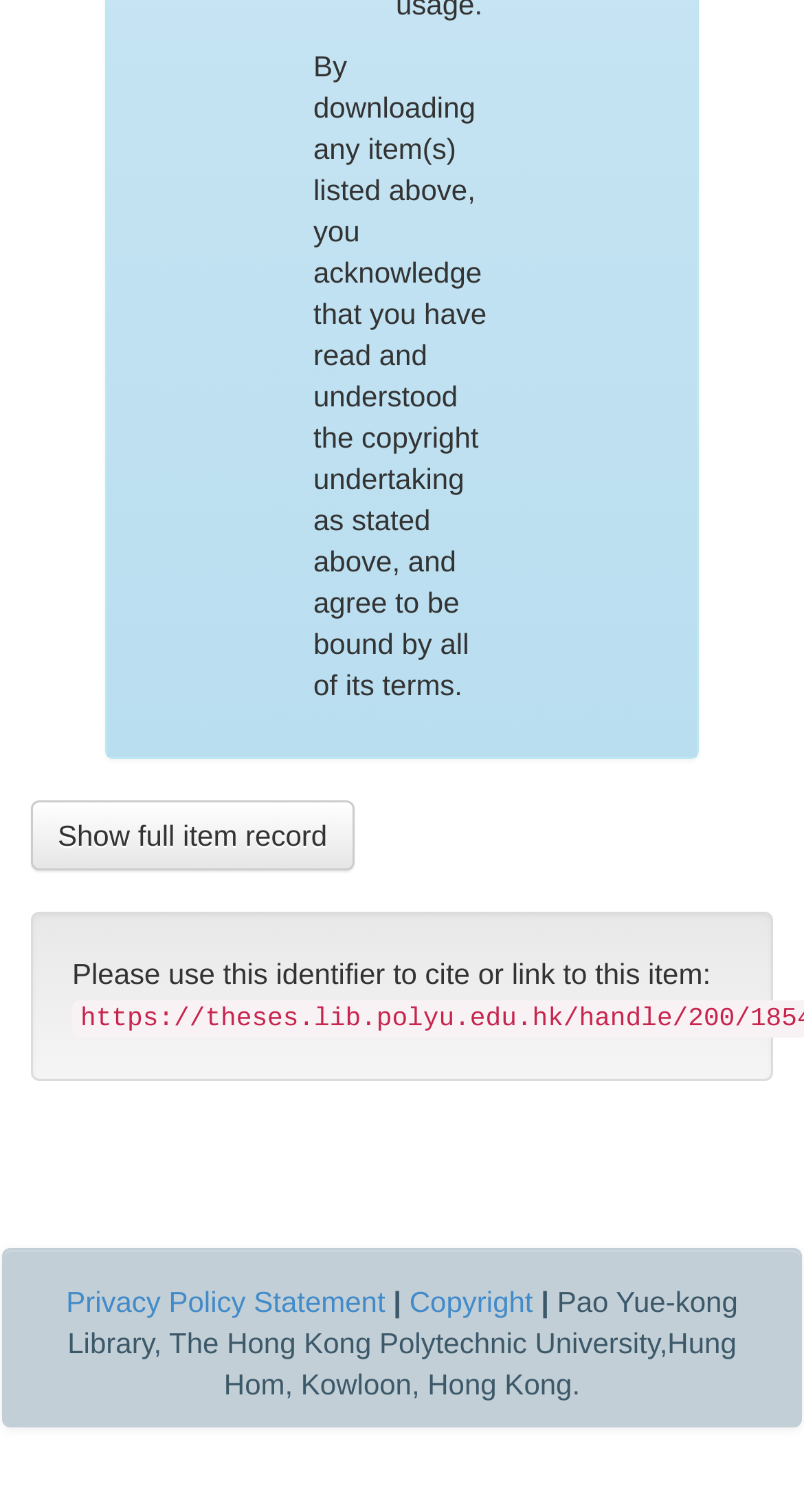What is the relationship between the Pao Yue-kong Library and the Hong Kong Polytechnic University?
Answer with a single word or phrase, using the screenshot for reference.

It is a part of